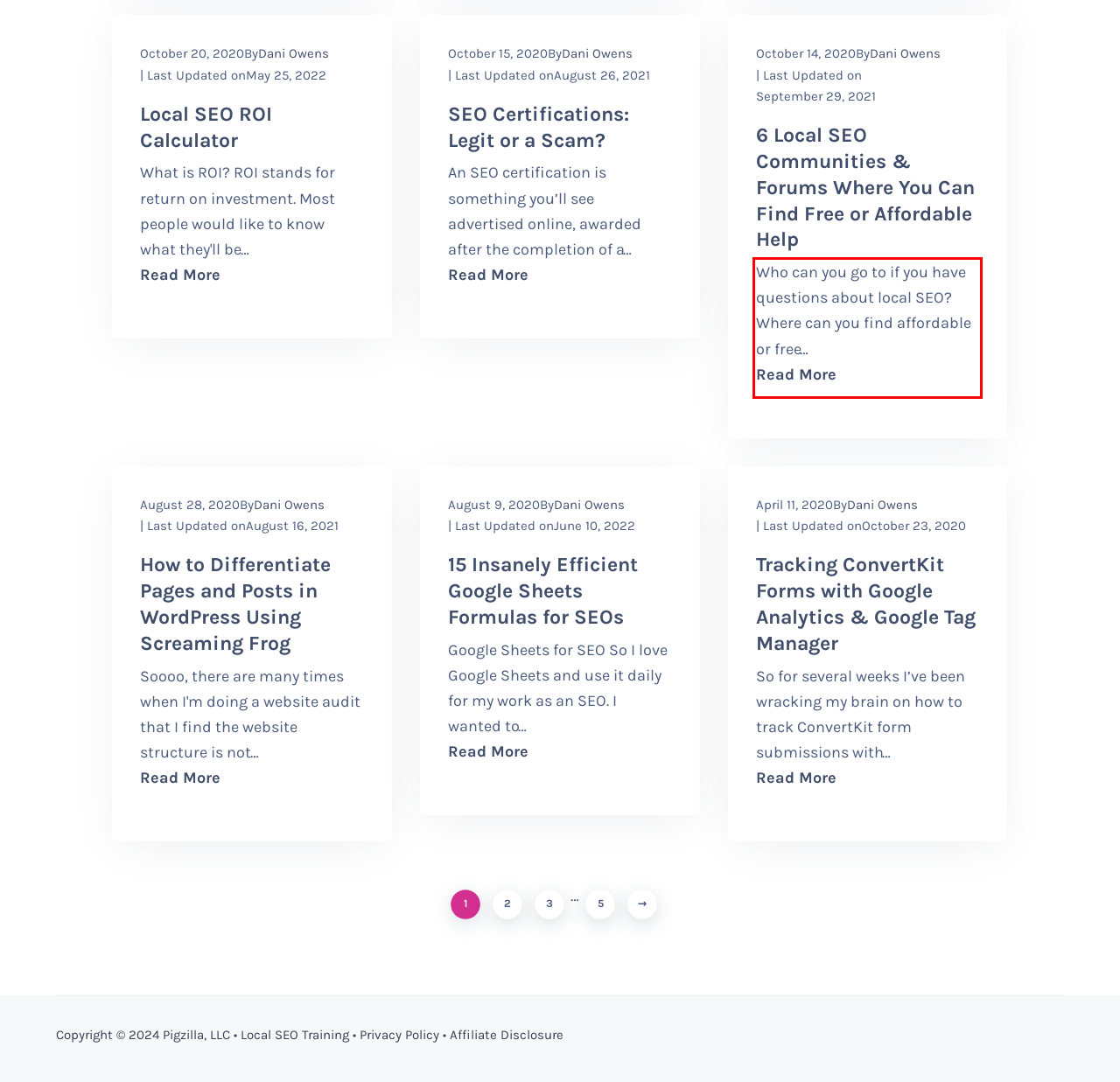From the screenshot of the webpage, locate the red bounding box and extract the text contained within that area.

Who can you go to if you have questions about local SEO? Where can you find affordable or free … Read More about 6 Local SEO Communities & Forums Where You Can Find Free or Affordable Help